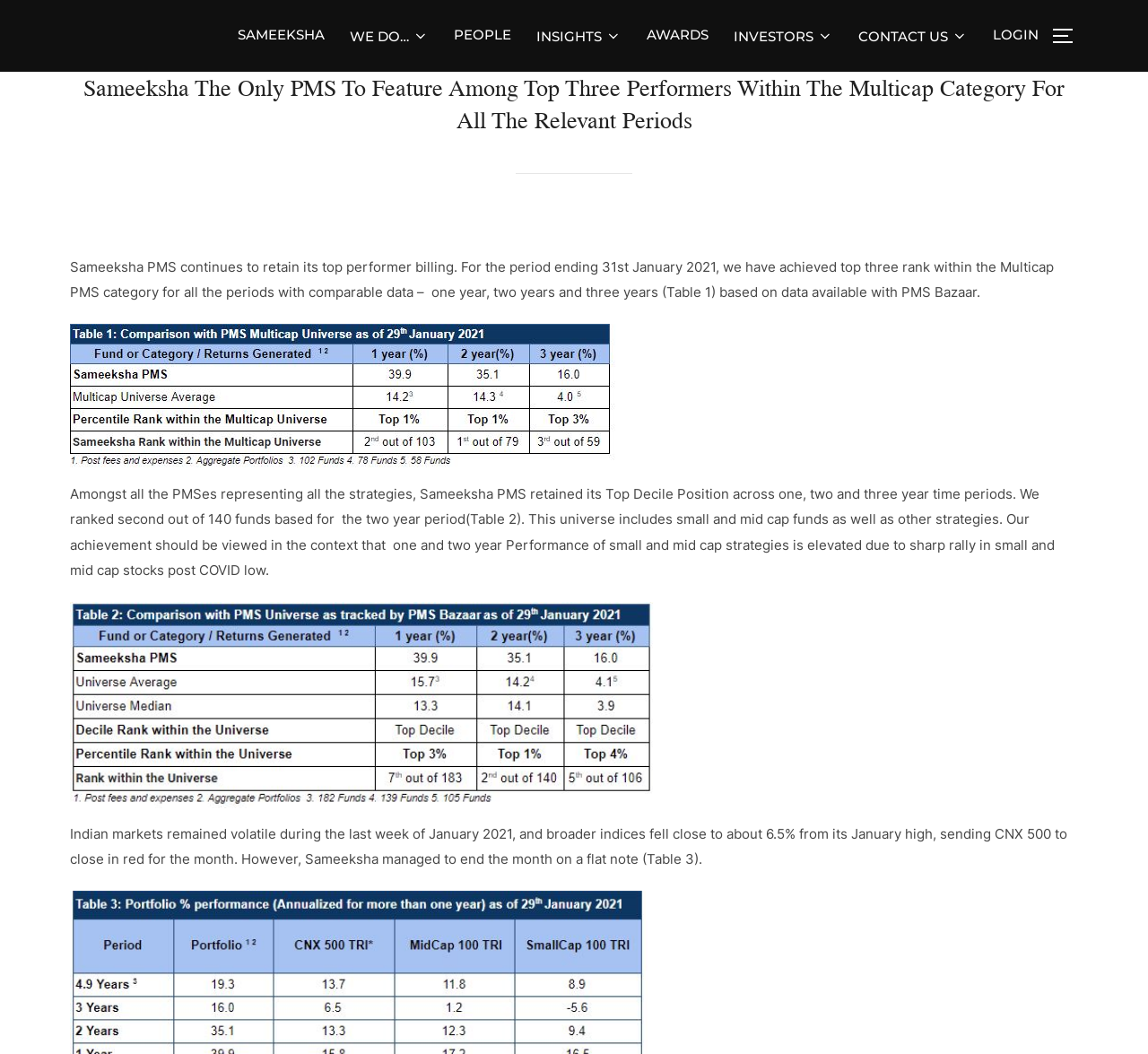Locate the bounding box coordinates of the clickable region to complete the following instruction: "Login to the account."

[0.865, 0.023, 0.905, 0.043]